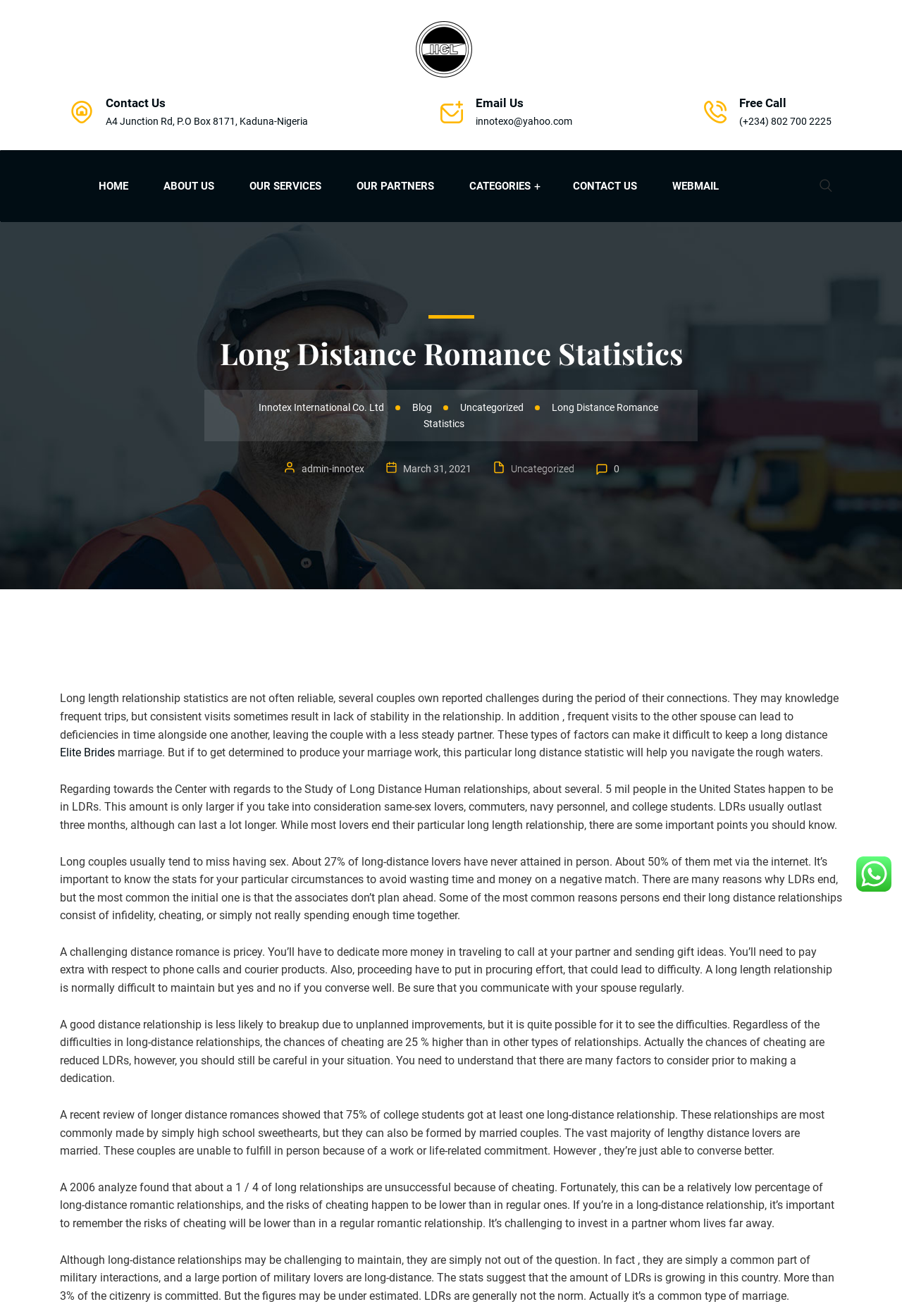Please determine the bounding box coordinates of the element's region to click for the following instruction: "Visit the 'Blog' page".

[0.449, 0.305, 0.486, 0.314]